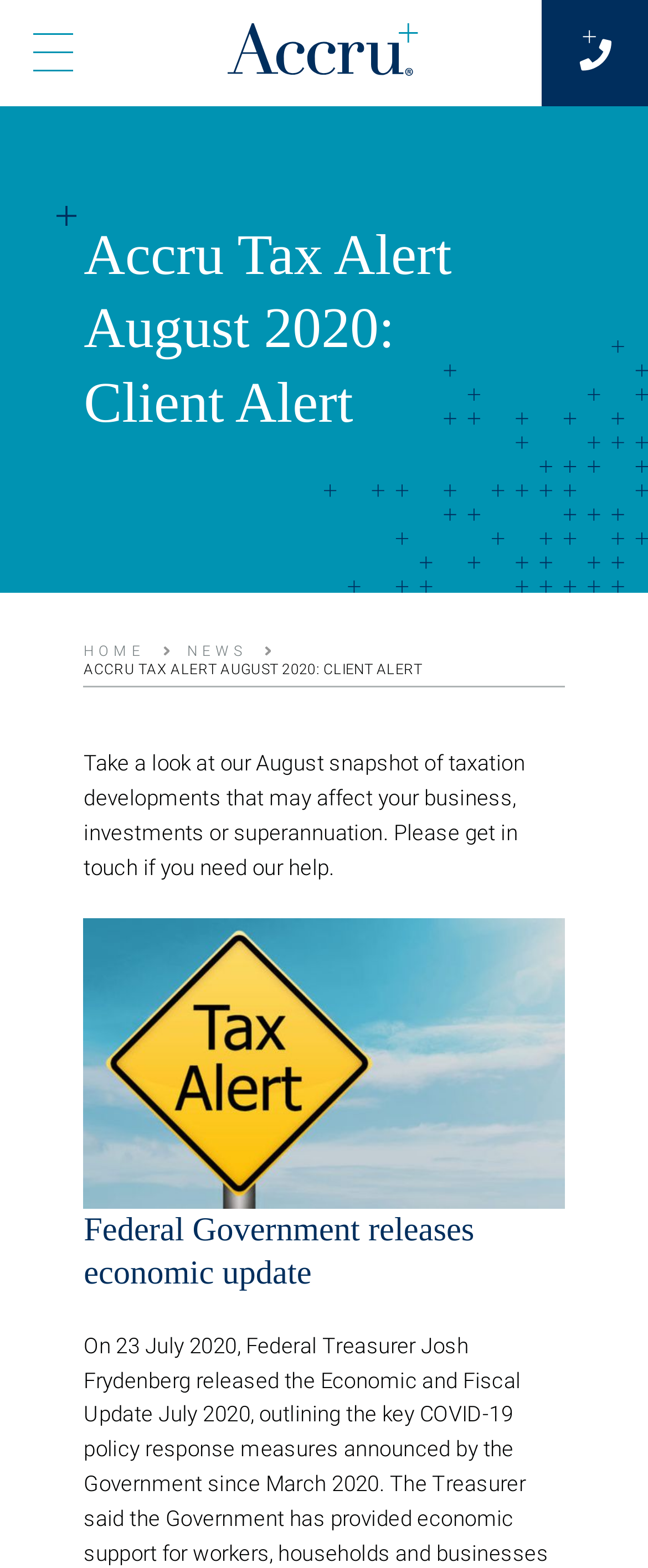Use a single word or phrase to answer the question:
What is the topic of the latest article?

Tax Alert August 2020